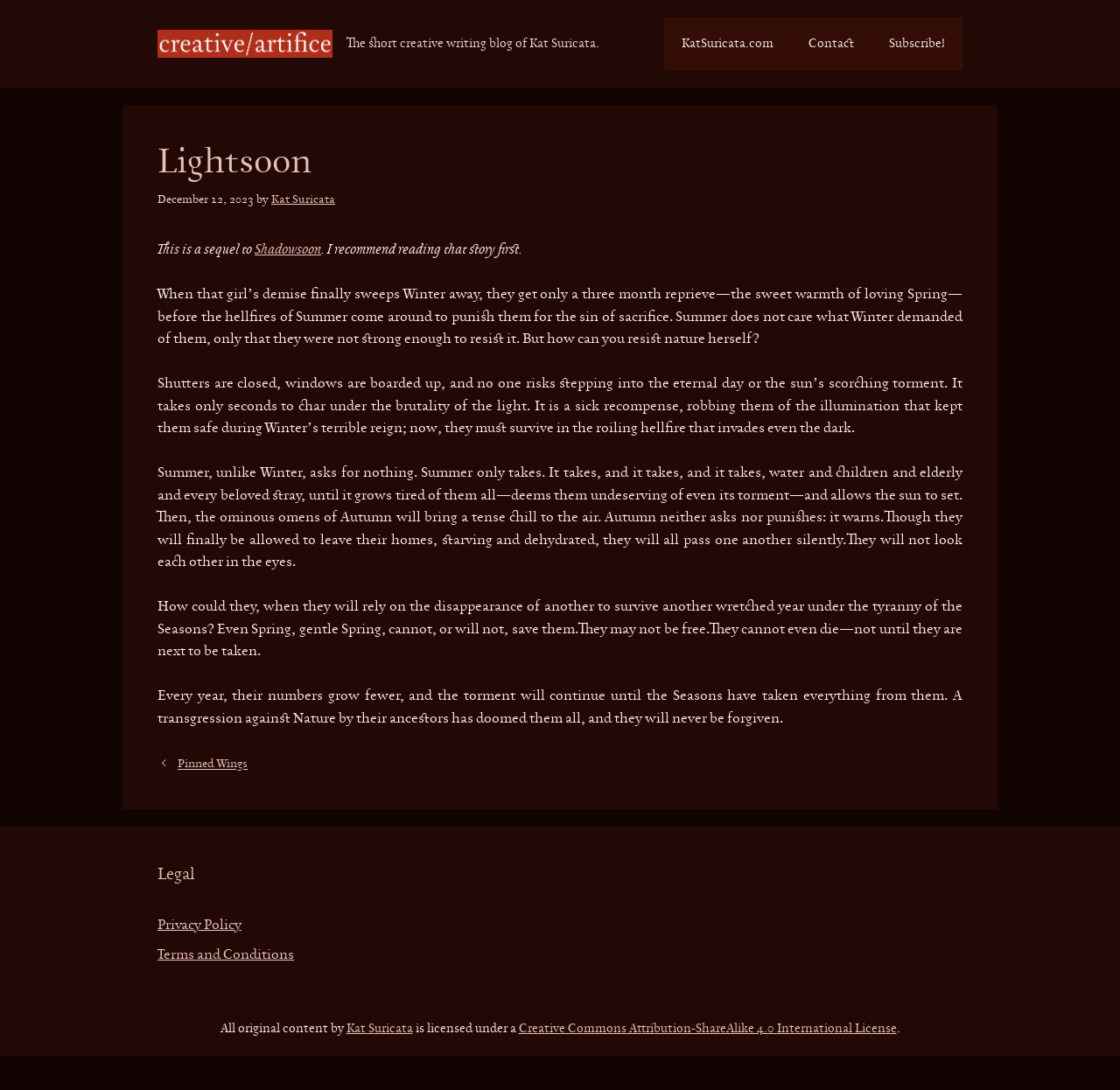Generate a detailed explanation of the webpage's features and information.

This webpage is a creative writing blog, specifically showcasing the story "Lightsoon" by Kat Suricata. At the top, there is a banner with the site's name and a link to the creative/artifice page, accompanied by an image. Below the banner, a brief description of the blog is provided. 

To the right of the banner, a primary navigation menu is located, containing links to the author's website, contact information, and a subscription option. 

The main content of the page is an article, which starts with a heading "Lightsoon" and displays the date of publication, December 12, 2023. The article is a sequel to "Shadowsoon" and the author recommends reading that story first. The text then proceeds to describe a narrative about the changing of the seasons, with vivid descriptions of the harsh conditions during Summer and the ominous warnings of Autumn.

At the bottom of the article, there is a footer section with a navigation menu for posts, including a link to "Pinned Wings". 

On the right side of the page, there is a complementary section with a heading "Legal" and links to the Privacy Policy and Terms and Conditions. 

Finally, at the very bottom of the page, there is a content information section, stating that all original content is by Kat Suricata and licensed under a Creative Commons Attribution-ShareAlike 4.0 International License.